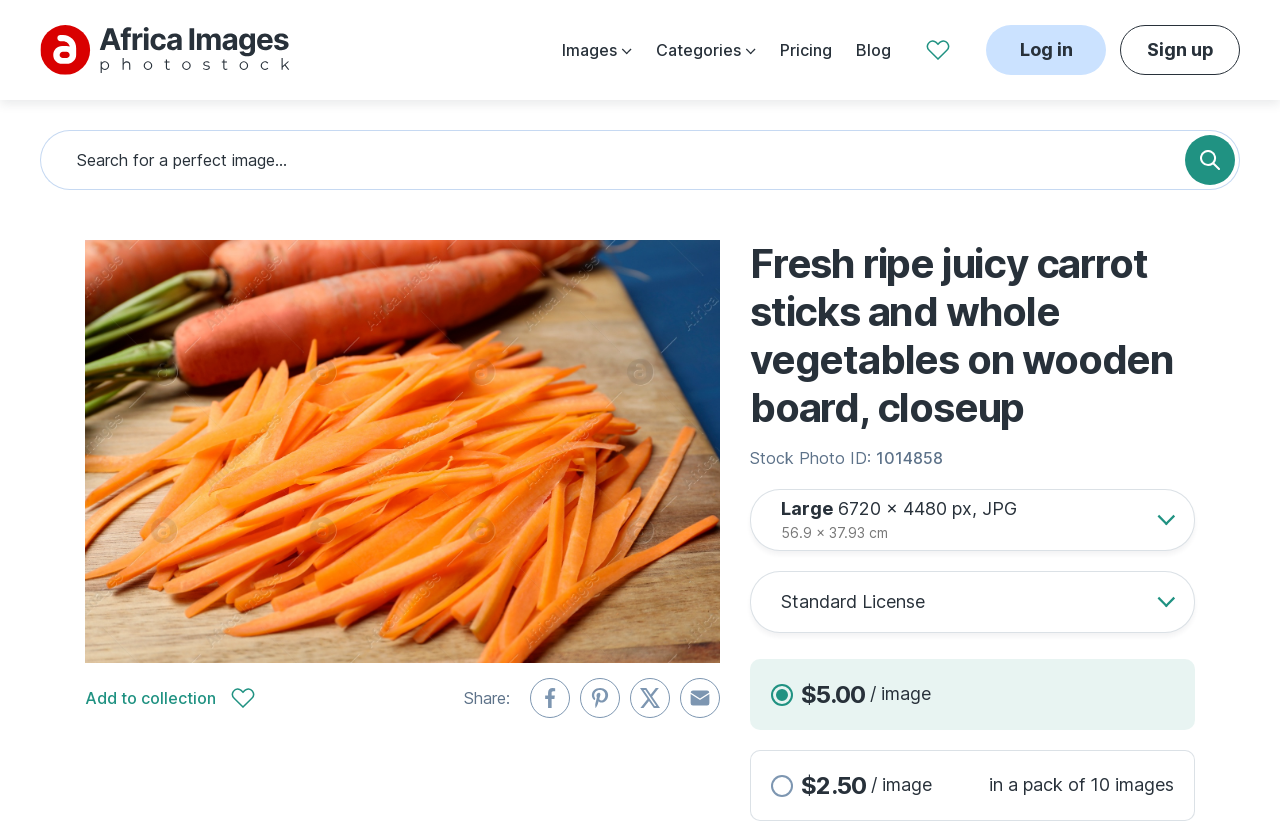What is the price of the image per image?
Answer with a single word or phrase by referring to the visual content.

$5.00